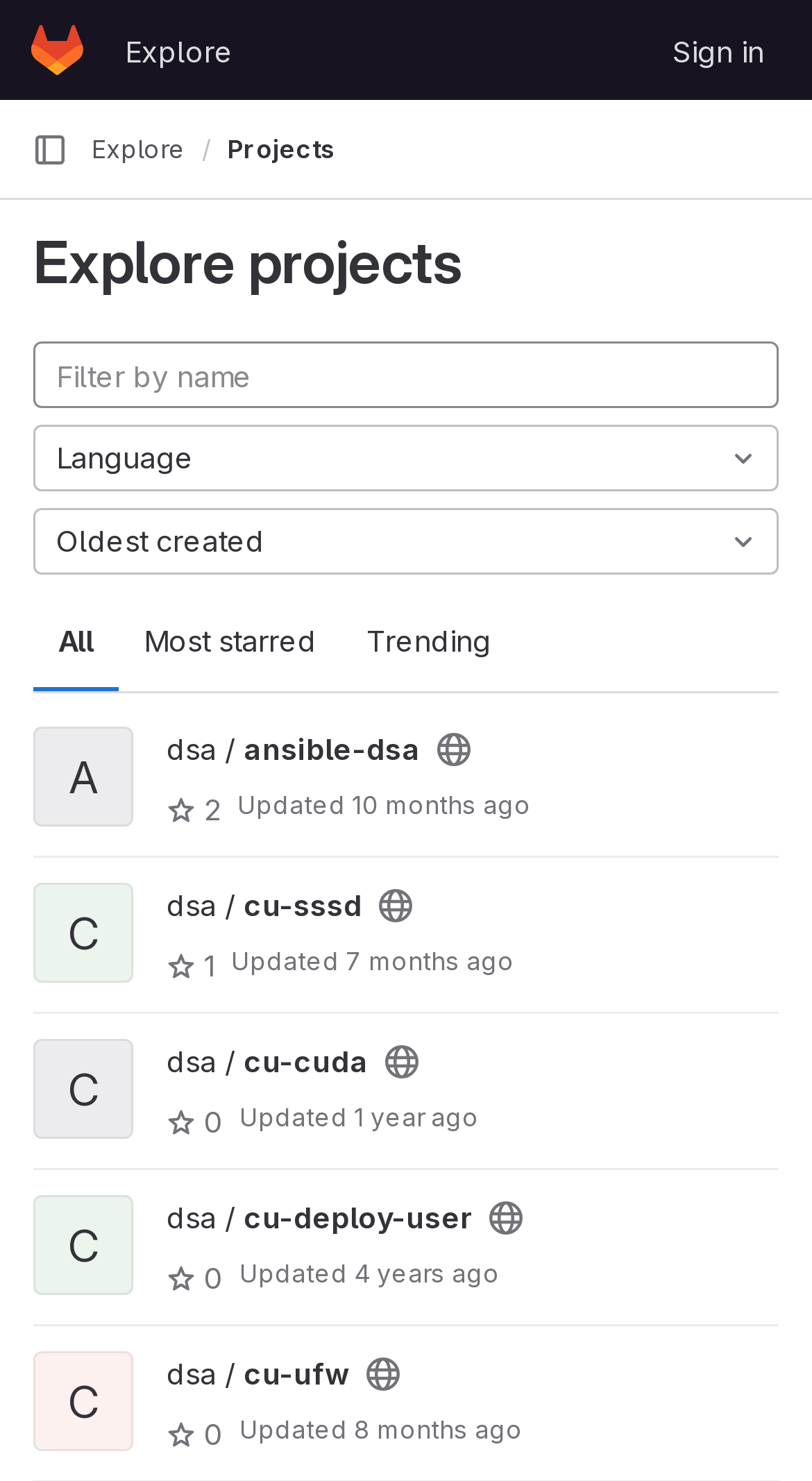Identify the bounding box coordinates for the element you need to click to achieve the following task: "Filter projects by name". Provide the bounding box coordinates as four float numbers between 0 and 1, in the form [left, top, right, bottom].

[0.041, 0.231, 0.959, 0.276]